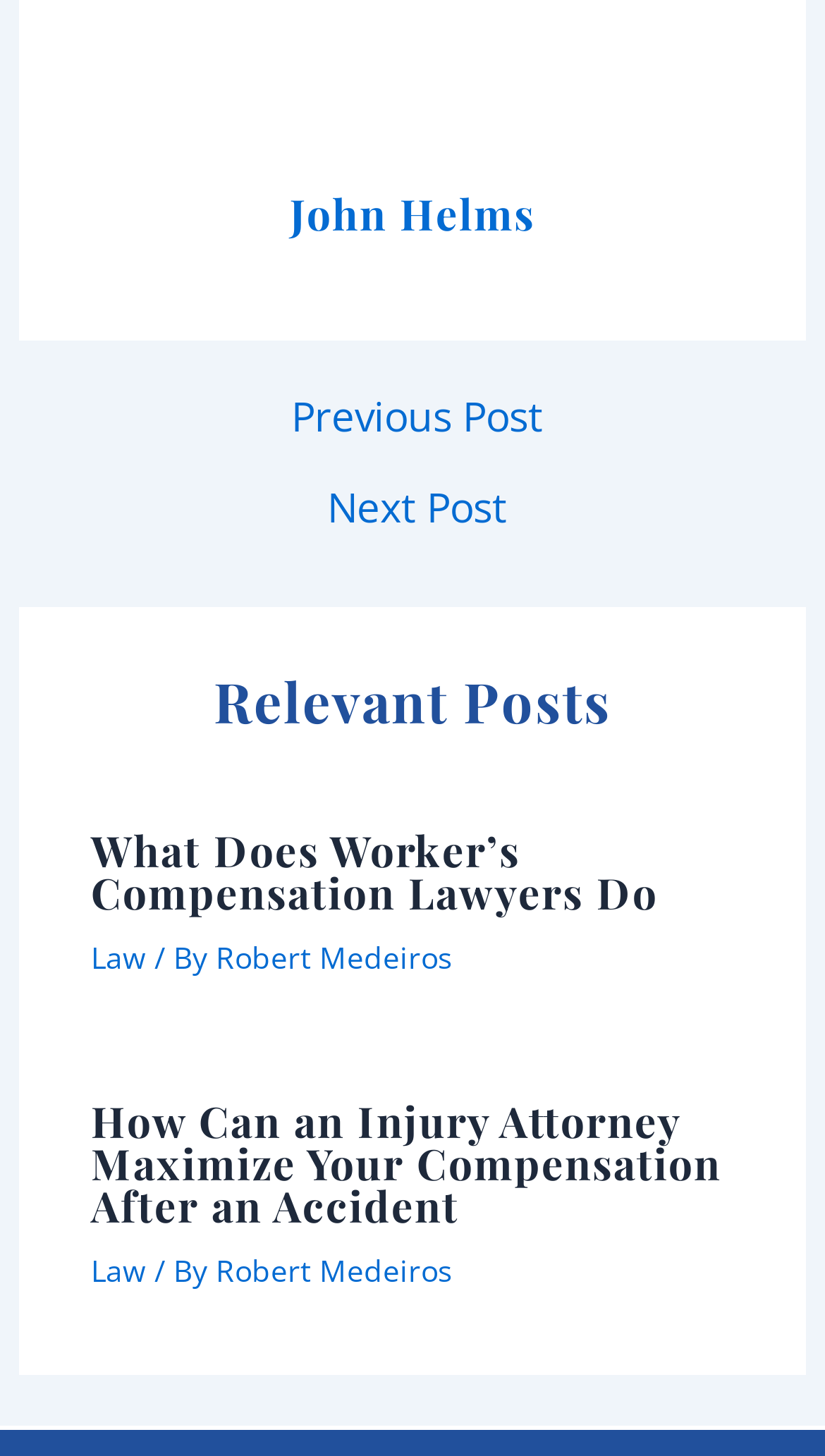Locate the UI element described by Robert Medeiros and provide its bounding box coordinates. Use the format (top-left x, top-left y, bottom-right x, bottom-right y) with all values as floating point numbers between 0 and 1.

[0.261, 0.858, 0.548, 0.886]